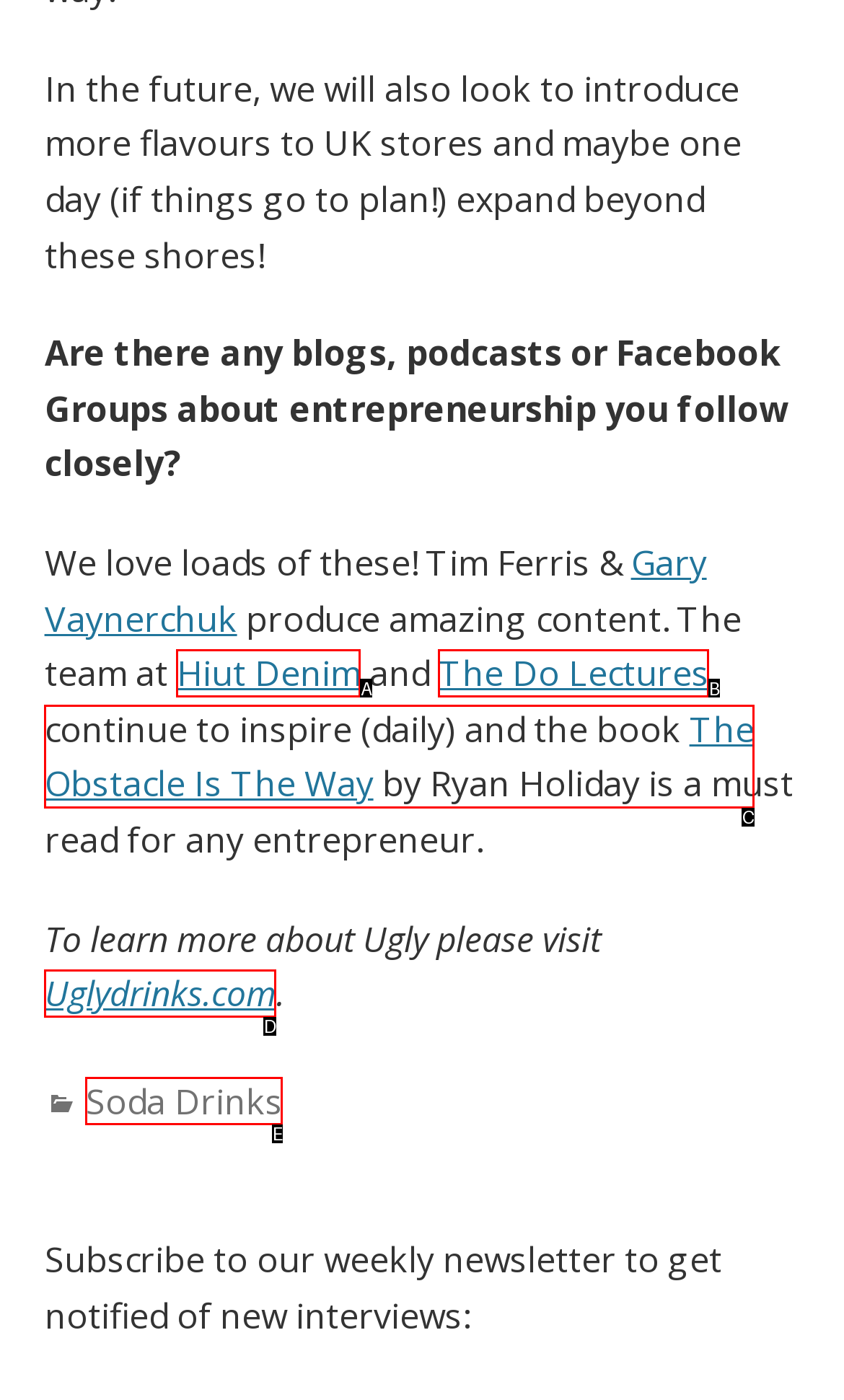From the given choices, identify the element that matches: Uglydrinks.com
Answer with the letter of the selected option.

D